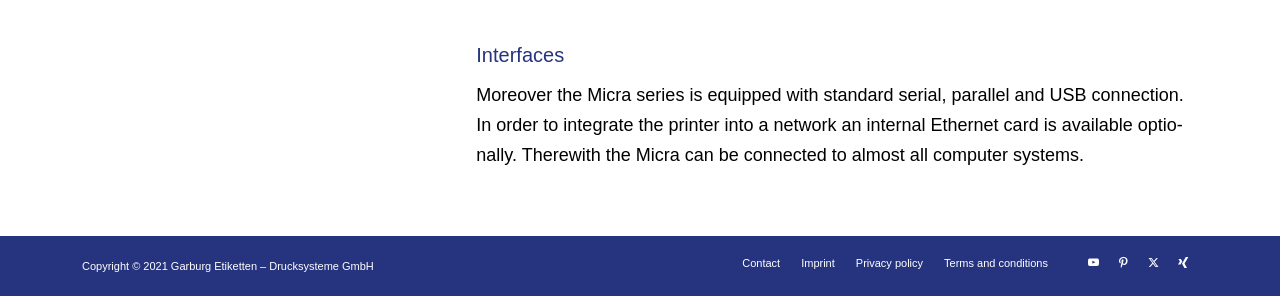How many social media links are available at the bottom of the page?
Based on the visual details in the image, please answer the question thoroughly.

The question can be answered by counting the link elements at the bottom of the page, which are 'Link to Youtube', 'Link to Pinterest', 'Link to X', and 'Link to Xing'.